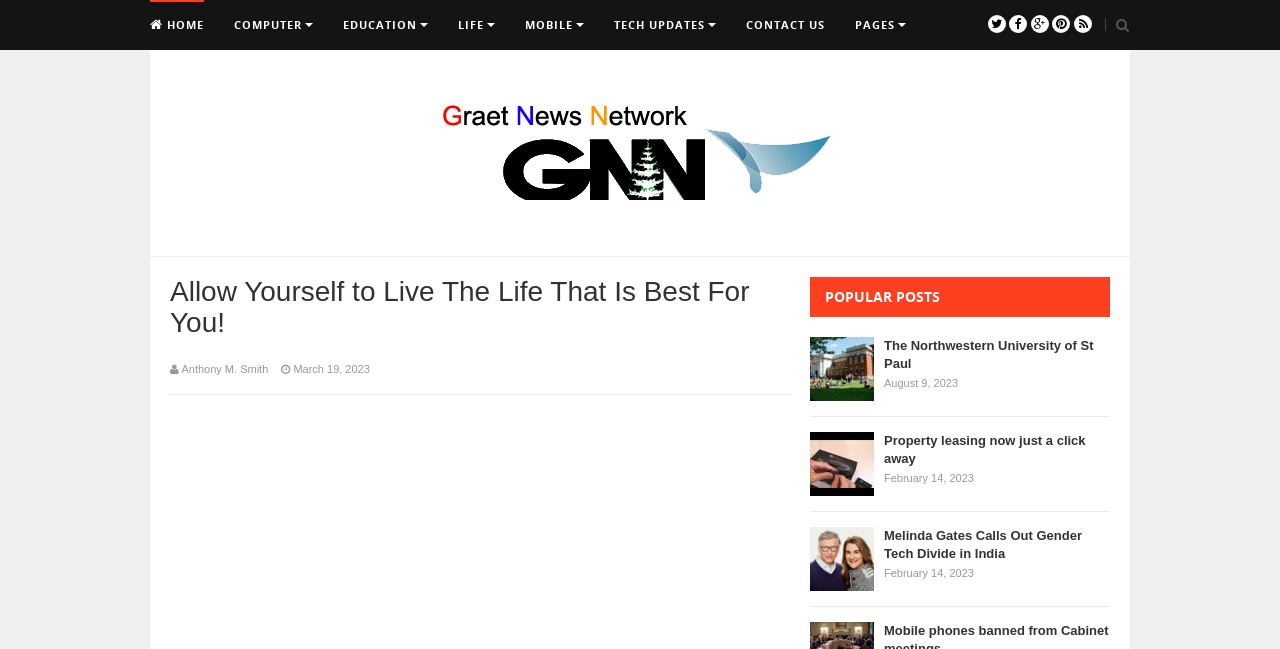Identify the bounding box coordinates for the element that needs to be clicked to fulfill this instruction: "read popular post about The Northwestern University of St Paul". Provide the coordinates in the format of four float numbers between 0 and 1: [left, top, right, bottom].

[0.691, 0.521, 0.854, 0.572]